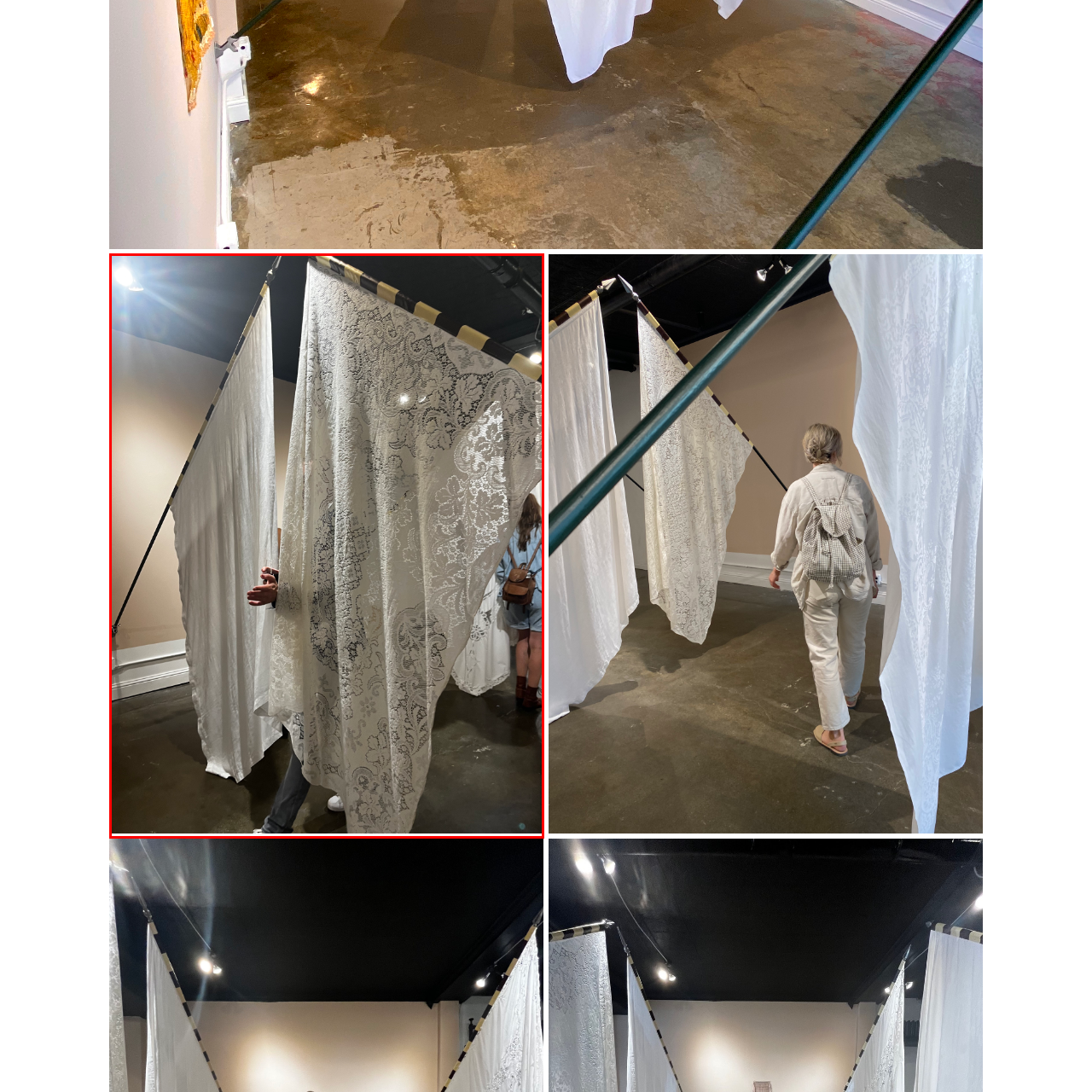Is the person in the foreground fully visible?
Look closely at the portion of the image highlighted by the red bounding box and provide a comprehensive answer to the question.

The caption states that the person is 'partially obscured', suggesting that they are not fully visible in the image.